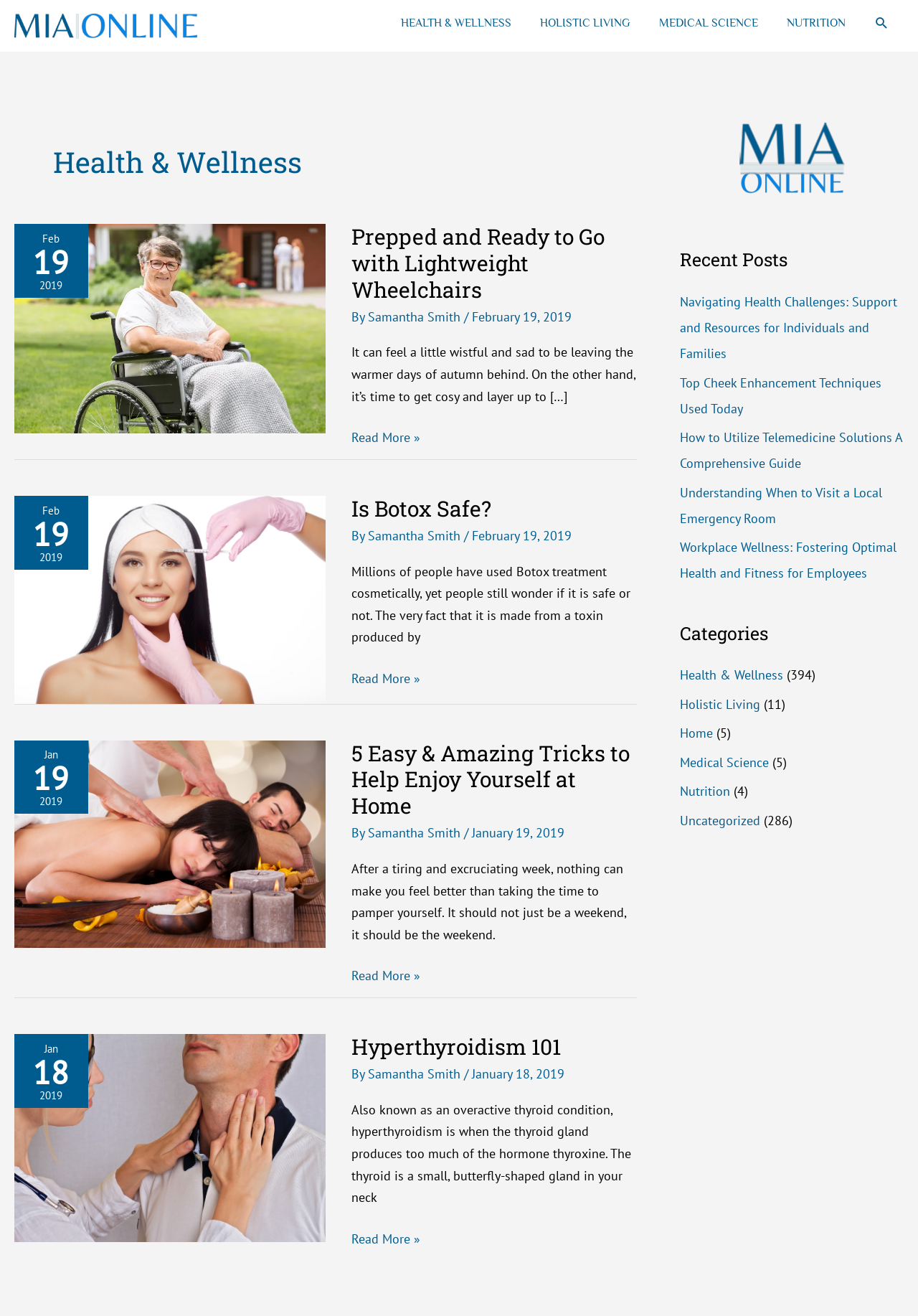Who is the author of the article 'Prepped and Ready to Go with Lightweight Wheelchairs'?
Using the picture, provide a one-word or short phrase answer.

Samantha Smith